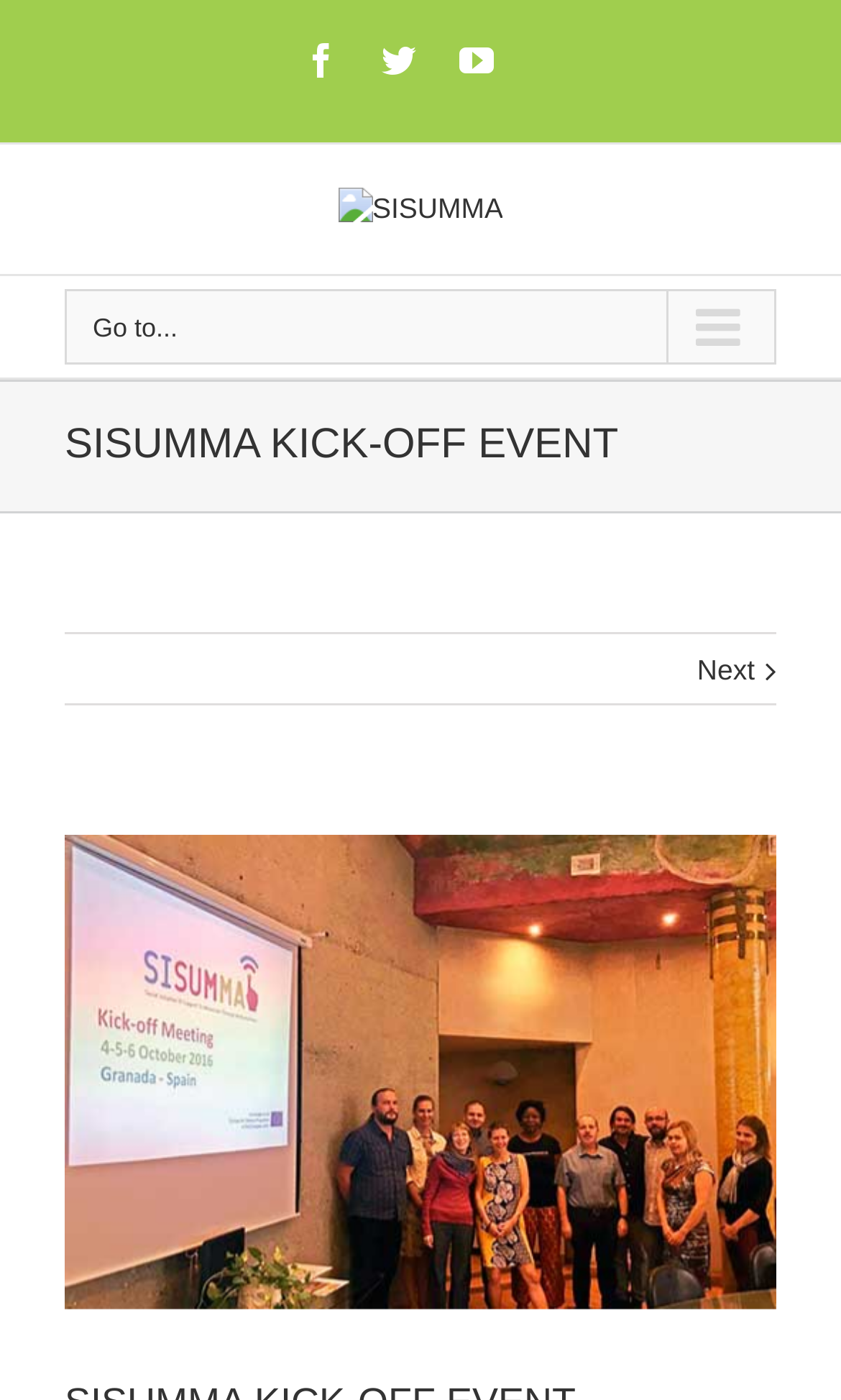Extract the primary heading text from the webpage.

SISUMMA KICK-OFF EVENT